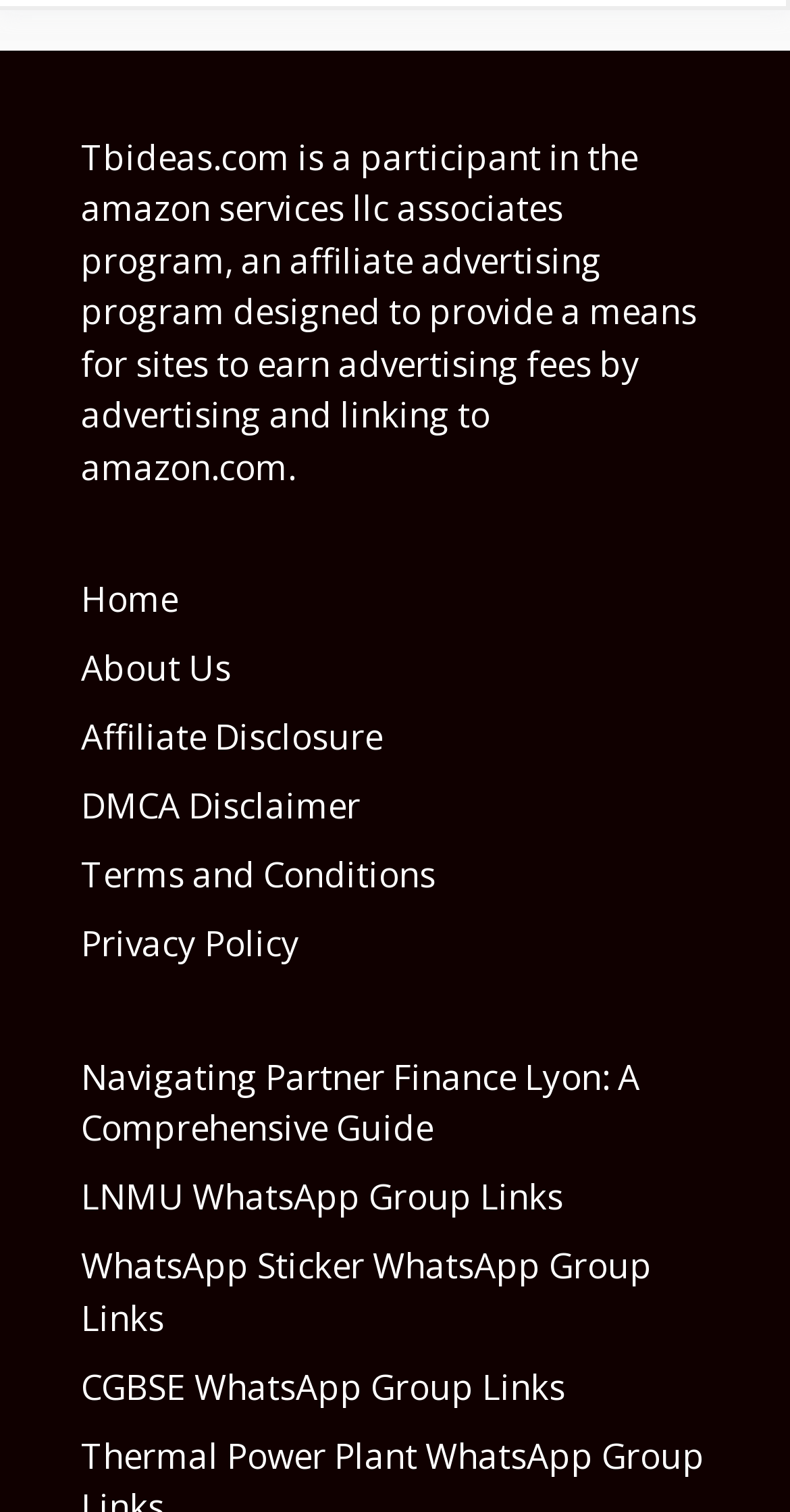Please identify the bounding box coordinates of the element that needs to be clicked to execute the following command: "go to home page". Provide the bounding box using four float numbers between 0 and 1, formatted as [left, top, right, bottom].

[0.103, 0.381, 0.226, 0.411]